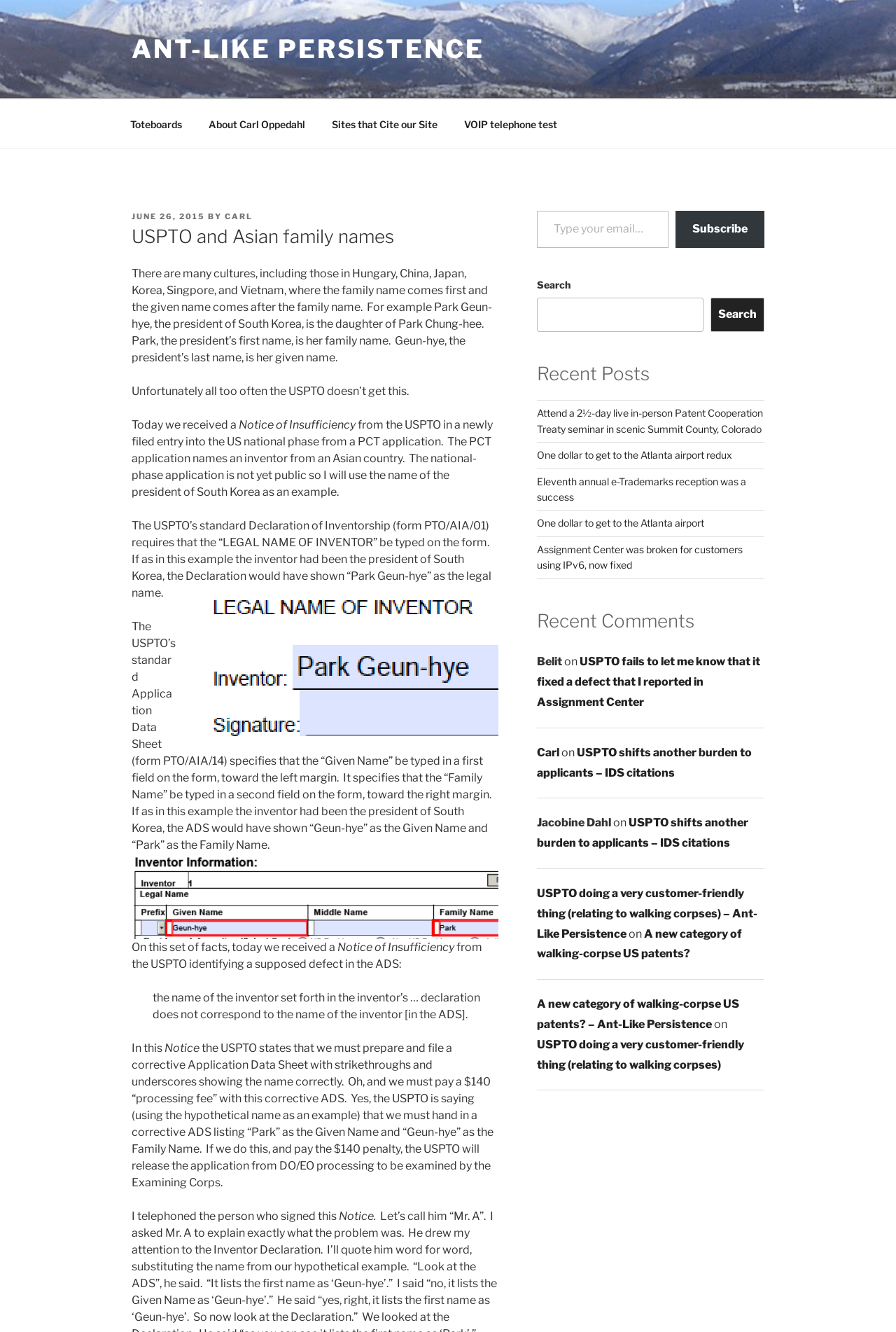Determine the bounding box coordinates for the clickable element required to fulfill the instruction: "Subscribe to the blog". Provide the coordinates as four float numbers between 0 and 1, i.e., [left, top, right, bottom].

[0.754, 0.158, 0.853, 0.186]